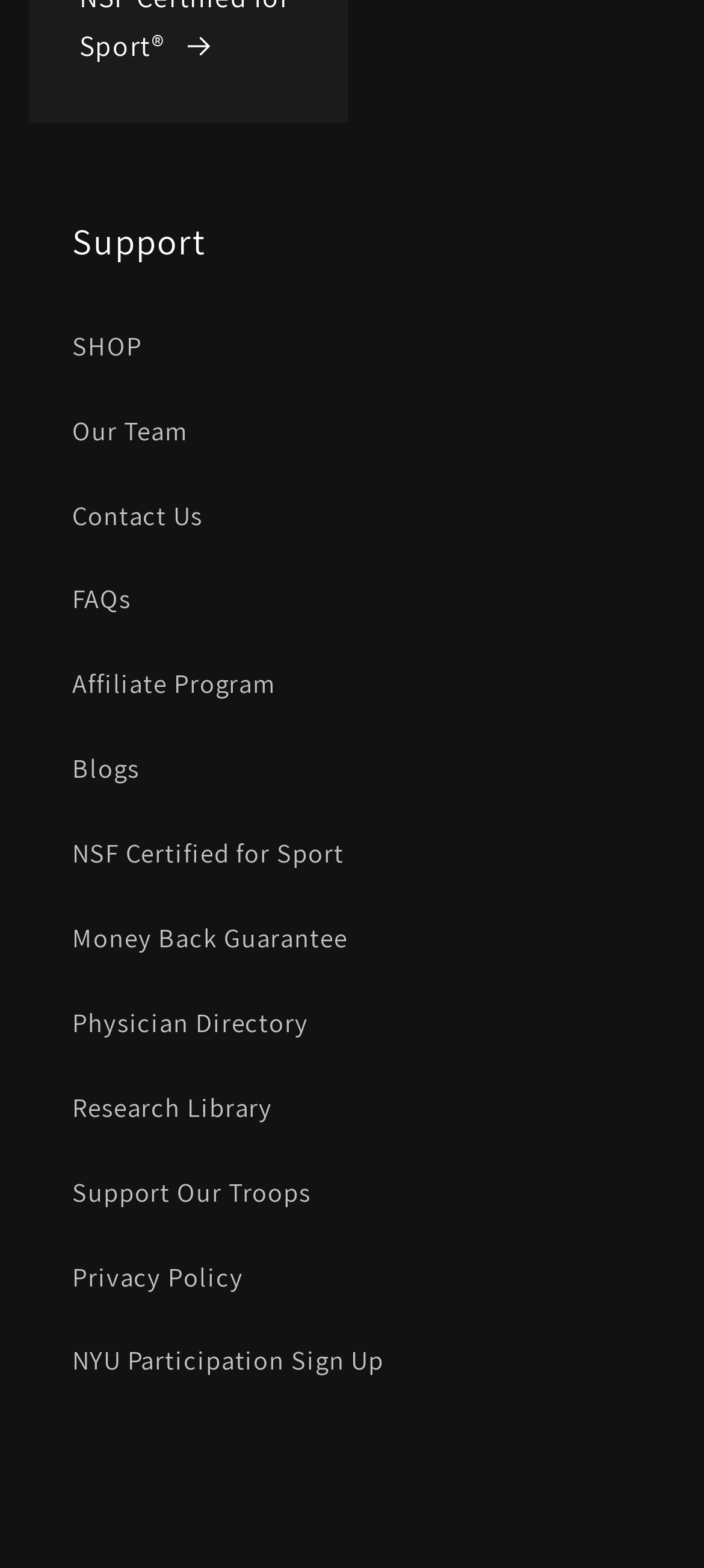Please find the bounding box coordinates for the clickable element needed to perform this instruction: "contact us".

[0.103, 0.302, 0.897, 0.356]